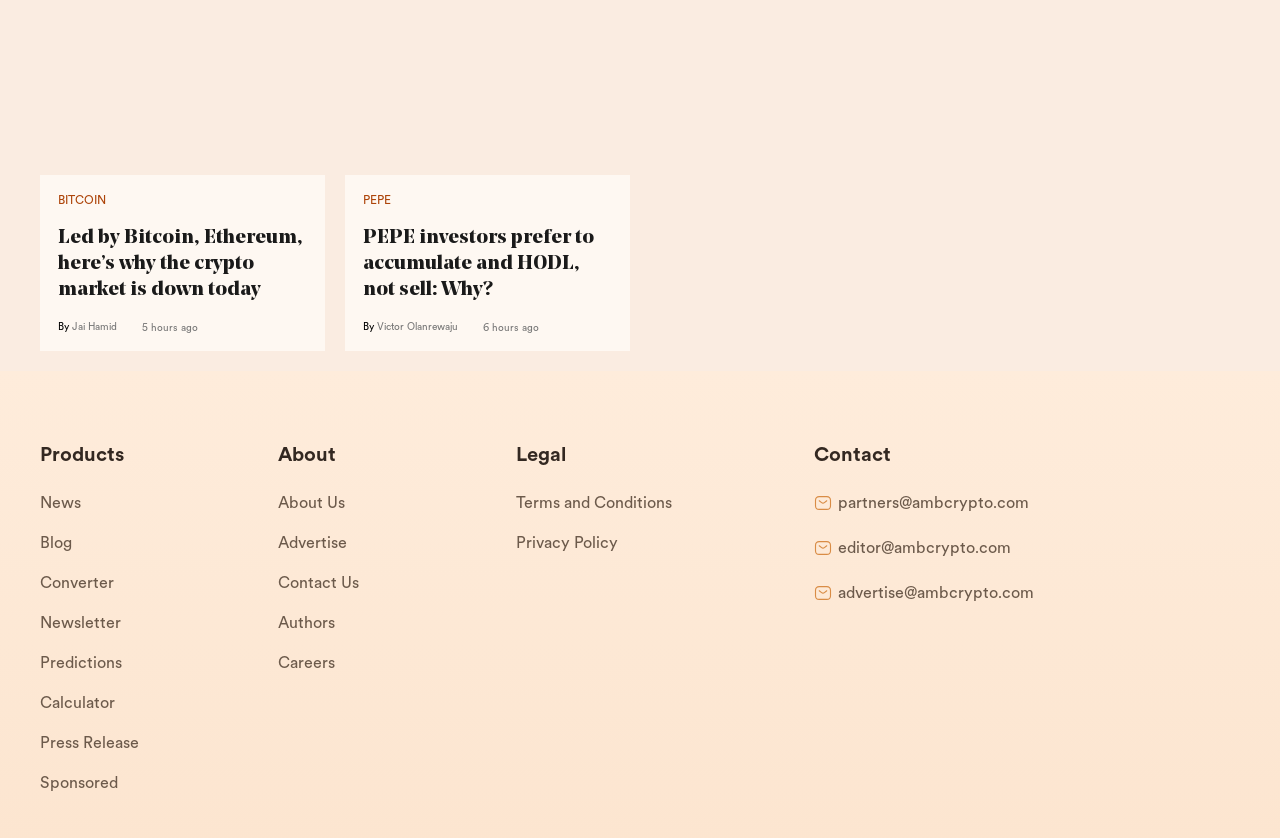Could you specify the bounding box coordinates for the clickable section to complete the following instruction: "Learn more about the Converter tool"?

[0.031, 0.673, 0.217, 0.721]